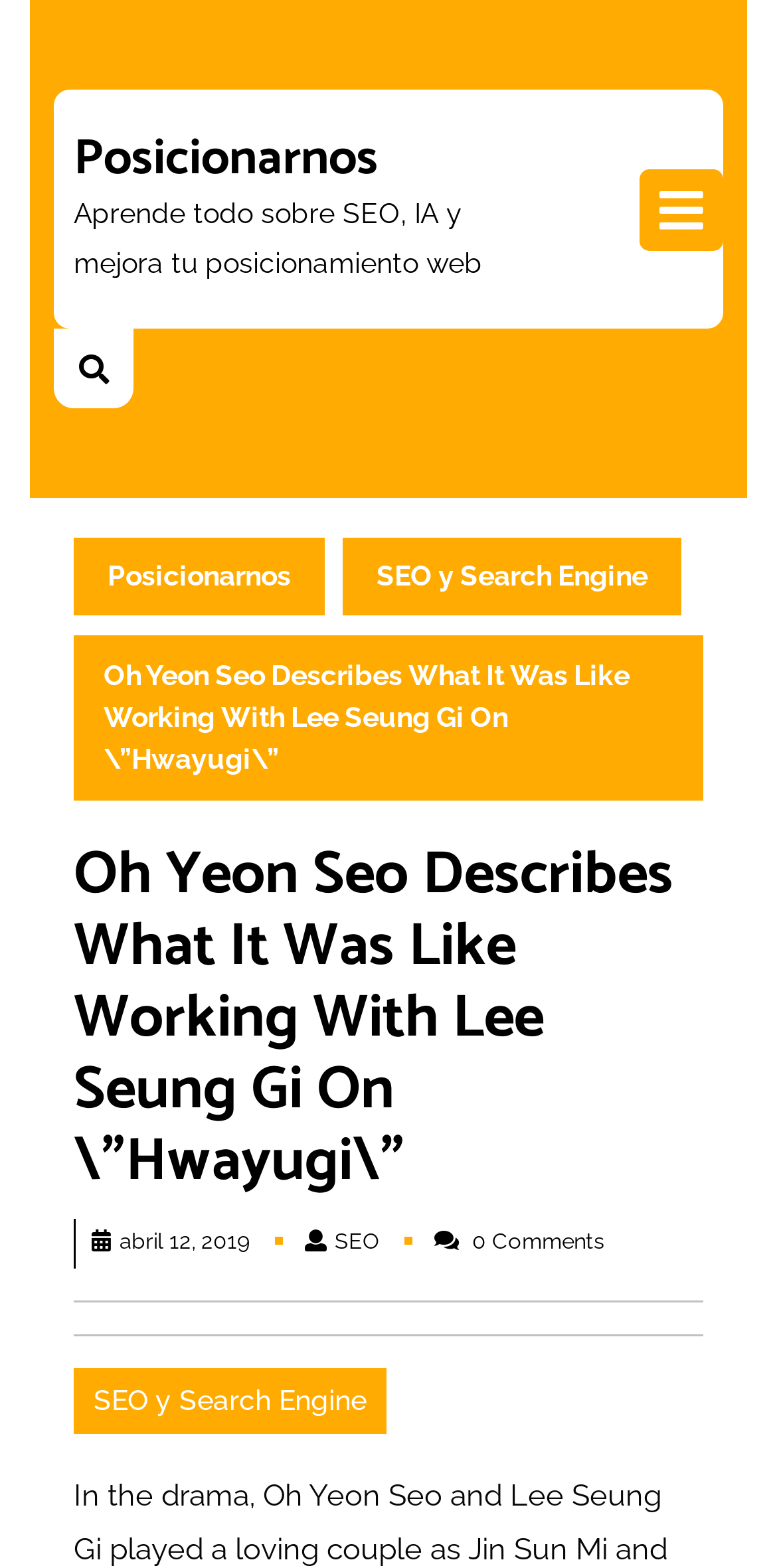How many comments does the article have?
Please analyze the image and answer the question with as much detail as possible.

The article has a section that displays the number of comments, which is '0 Comments', indicating that there are no comments on the article.